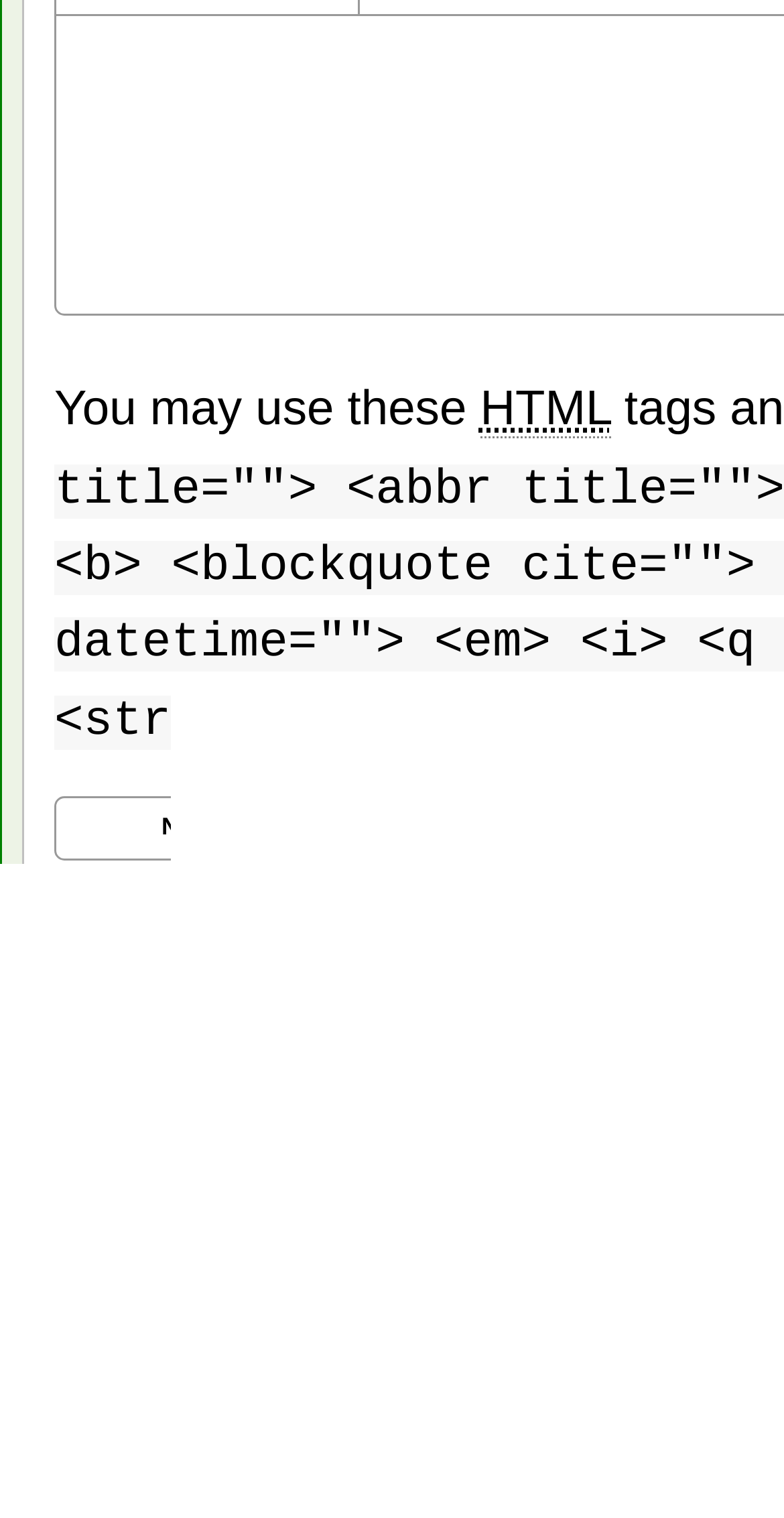What is the purpose of the button?
Based on the image, provide a one-word or brief-phrase response.

Submit Comment